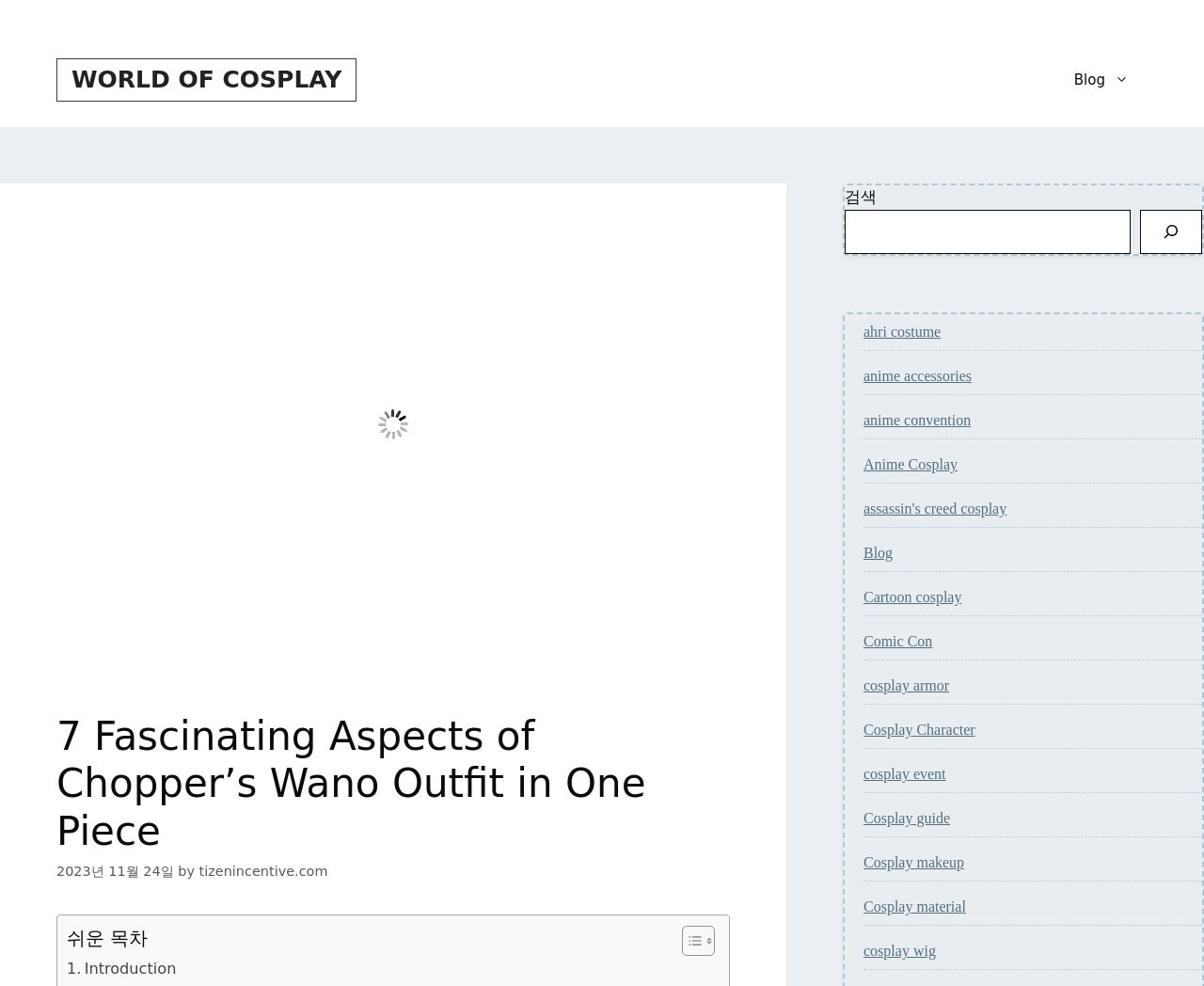Please provide the bounding box coordinates in the format (top-left x, top-left y, bottom-right x, bottom-right y). Remember, all values are floating point numbers between 0 and 1. What is the bounding box coordinate of the region described as: Follow

None